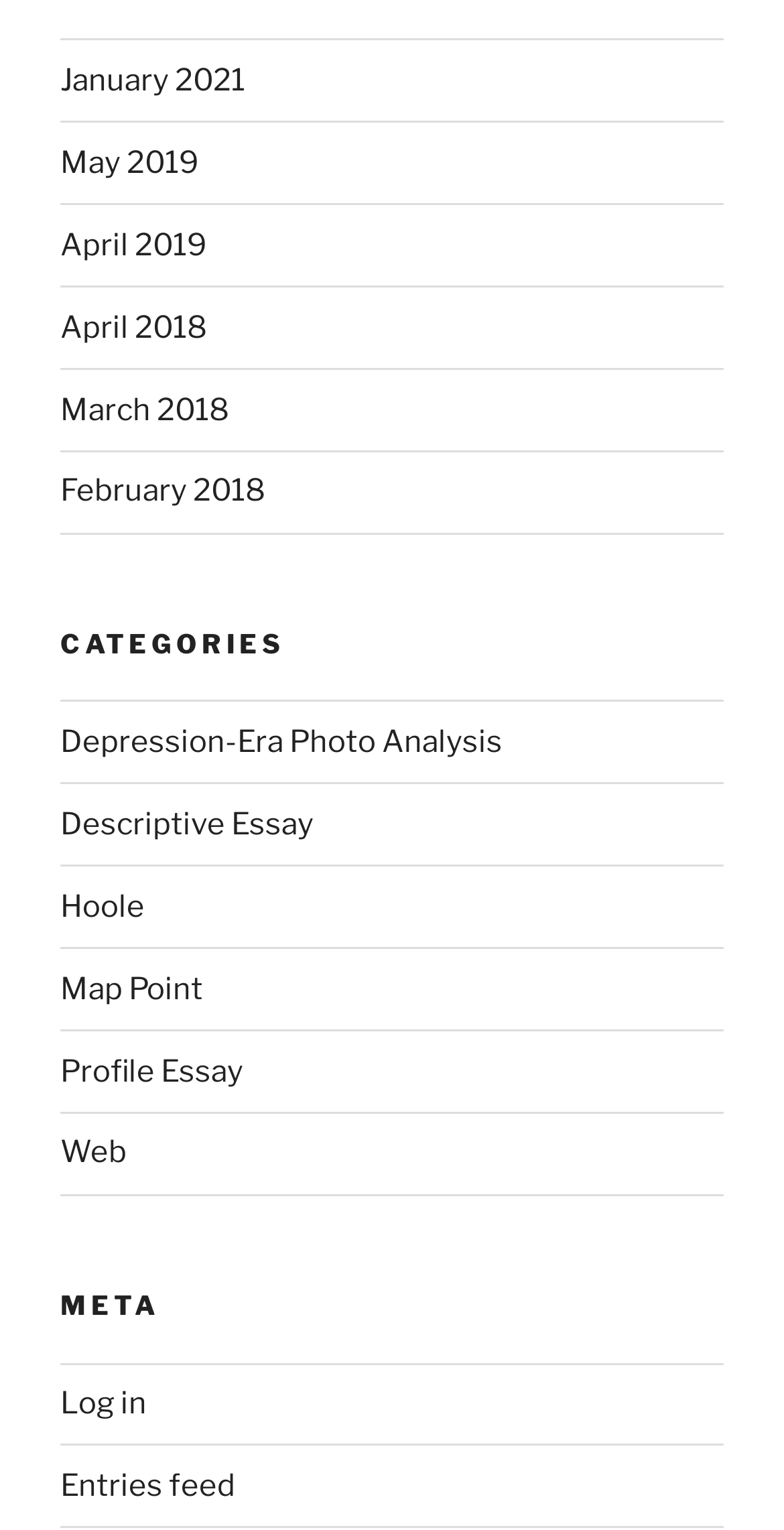From the given element description: "Ed Miller", find the bounding box for the UI element. Provide the coordinates as four float numbers between 0 and 1, in the order [left, top, right, bottom].

None